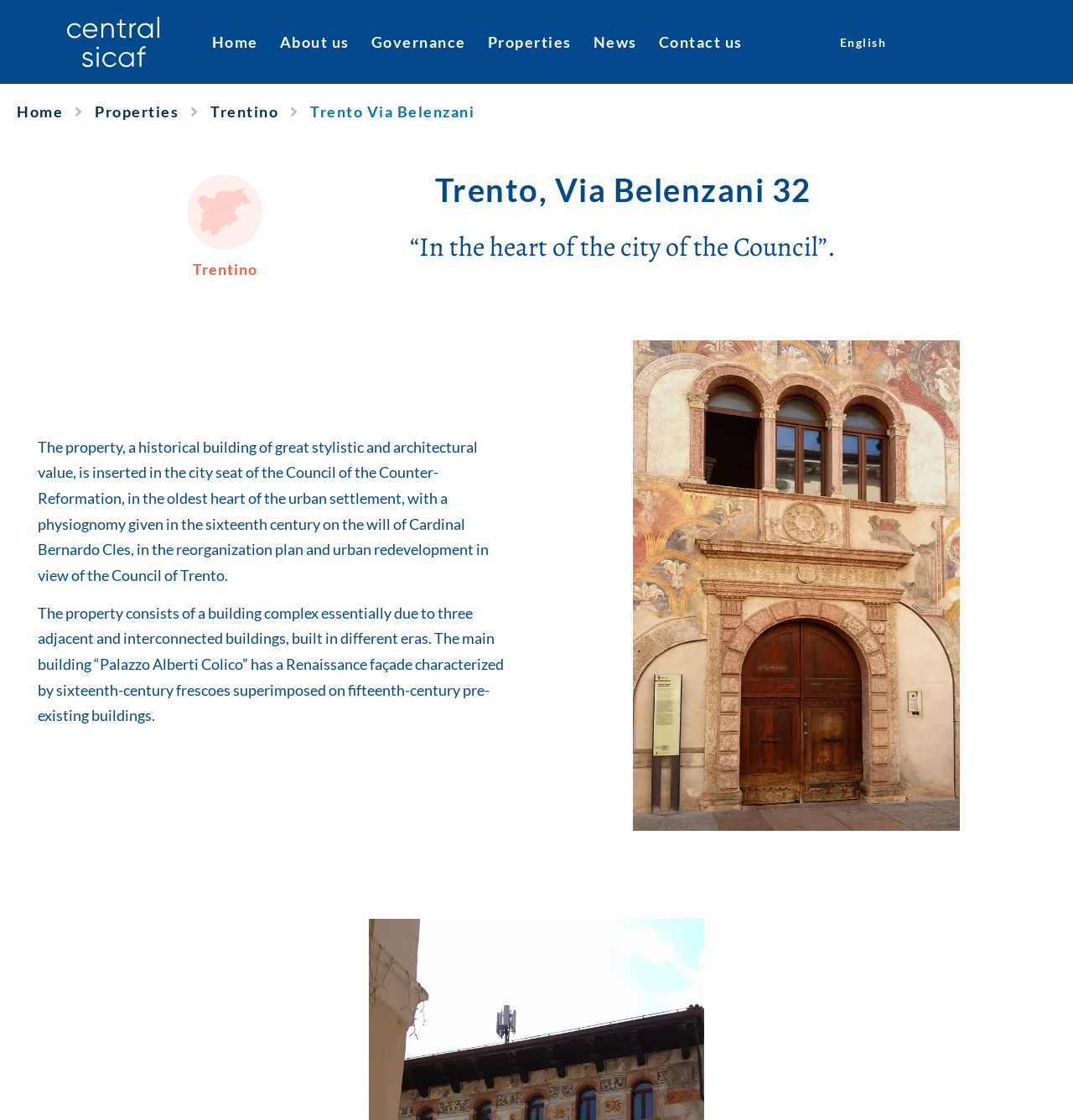Based on the element description: "alt="Central-Sicaf-Logo" title="Central-Sicaf-Logo"", identify the UI element and provide its bounding box coordinates. Use four float numbers between 0 and 1, [left, top, right, bottom].

[0.062, 0.015, 0.148, 0.06]